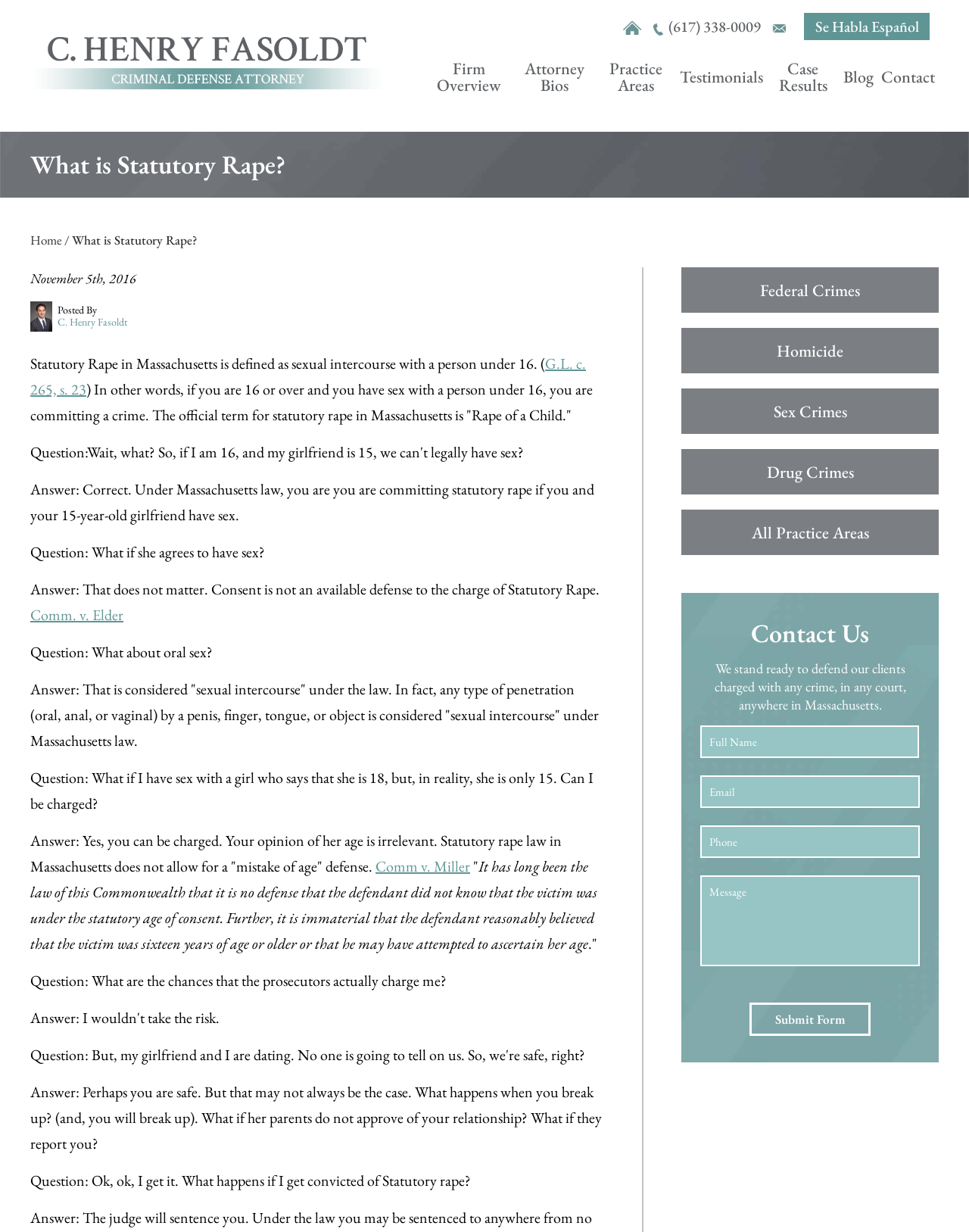Please identify the bounding box coordinates of the element I need to click to follow this instruction: "Click the 'Contact' link".

[0.905, 0.05, 0.969, 0.076]